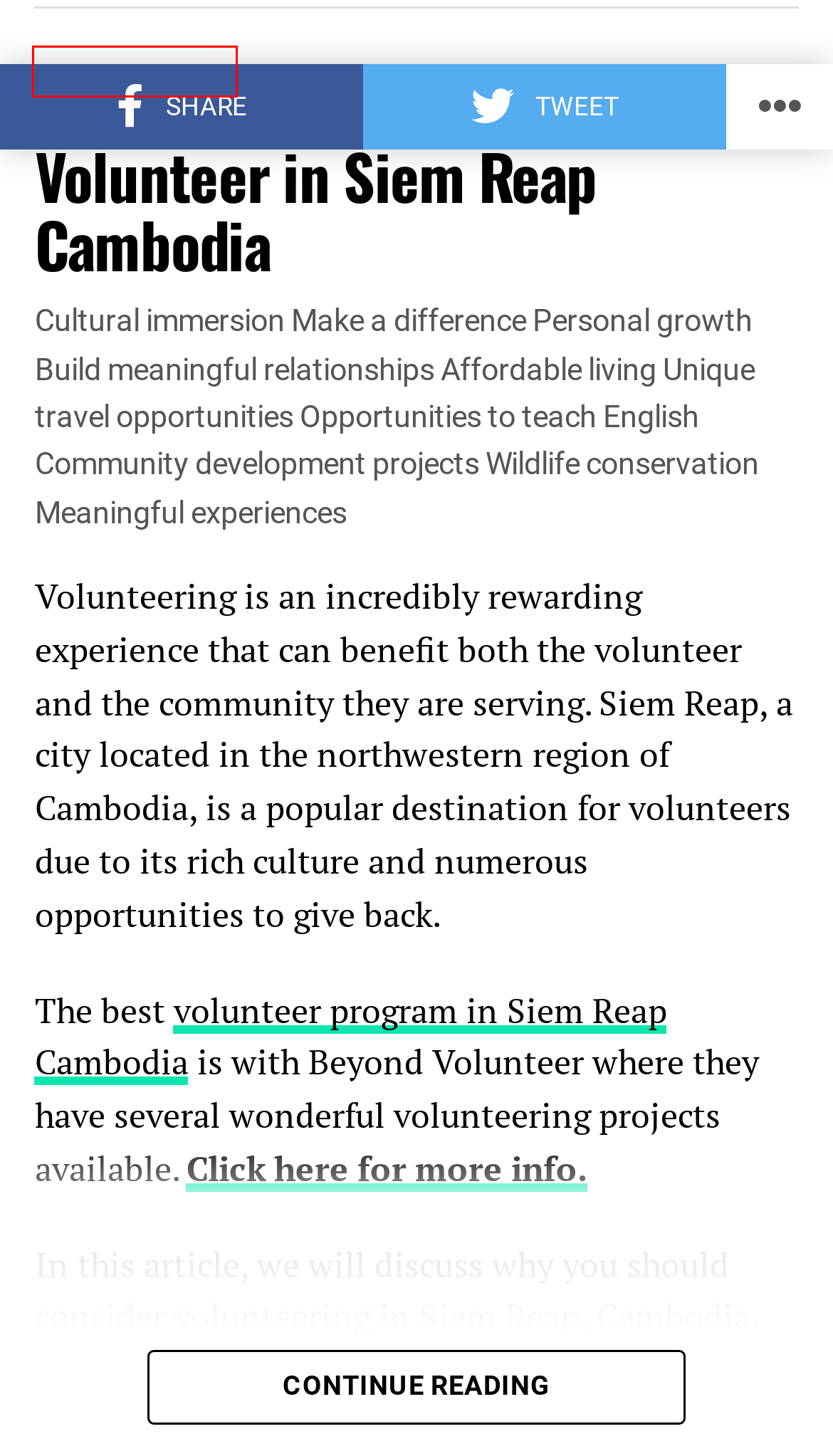You have a screenshot of a webpage with a red bounding box around an element. Identify the webpage description that best fits the new page that appears after clicking the selected element in the red bounding box. Here are the candidates:
A. Volunteer in Siem Reap Cambodia | AbroadScape
B. About | AbroadScape
C. Volunteer Abroad | AbroadScape
D. Adventure Travel | AbroadScape
E. Travel | AbroadScape
F. Volunteer abroad
G. Volunteer in Cambodia (2024) Abroad Escape
H. TEFL | AbroadScape

F